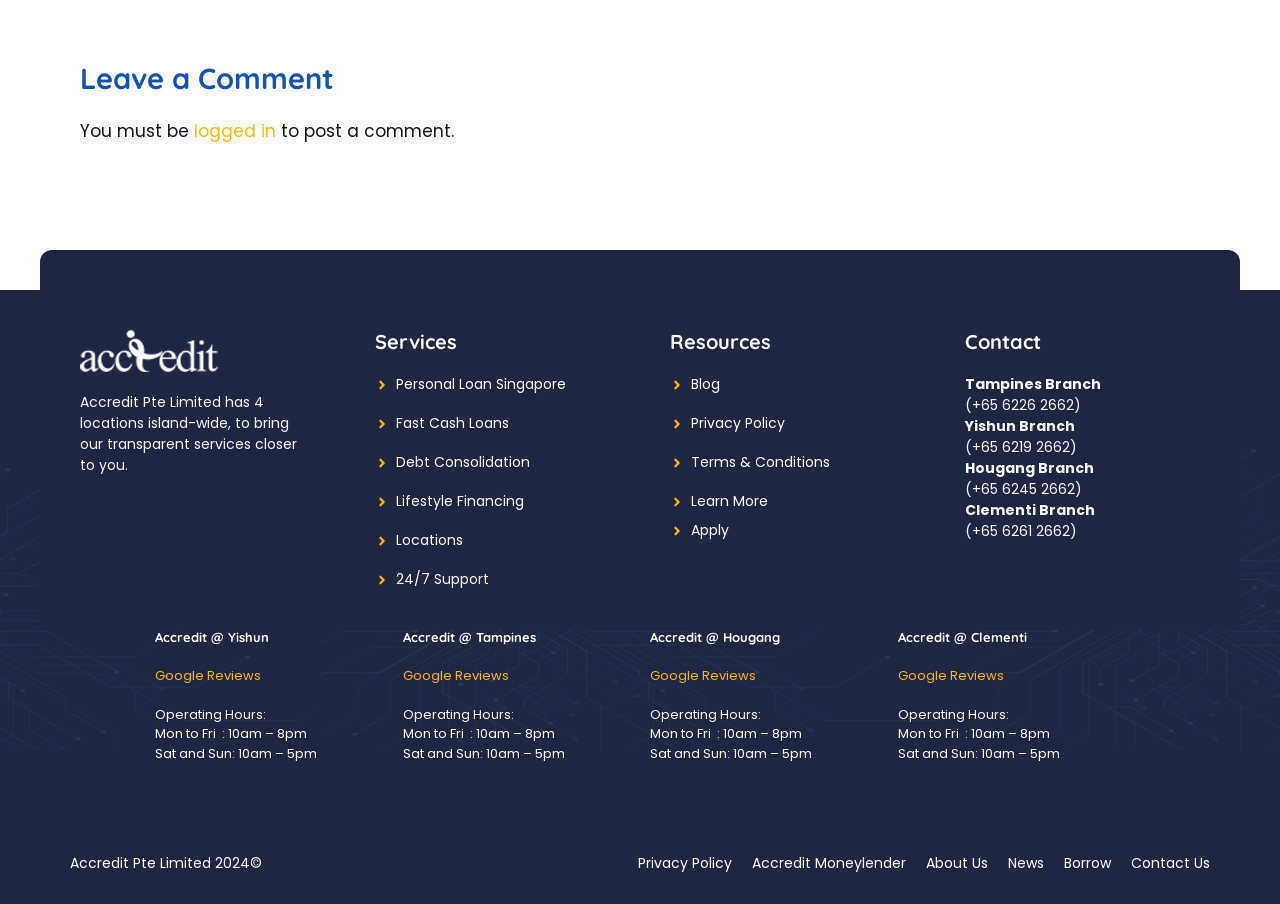What are the operating hours of Accredit @ Yishun?
Based on the image, provide a one-word or brief-phrase response.

10am - 8pm (Mon to Fri), 10am - 5pm (Sat and Sun)